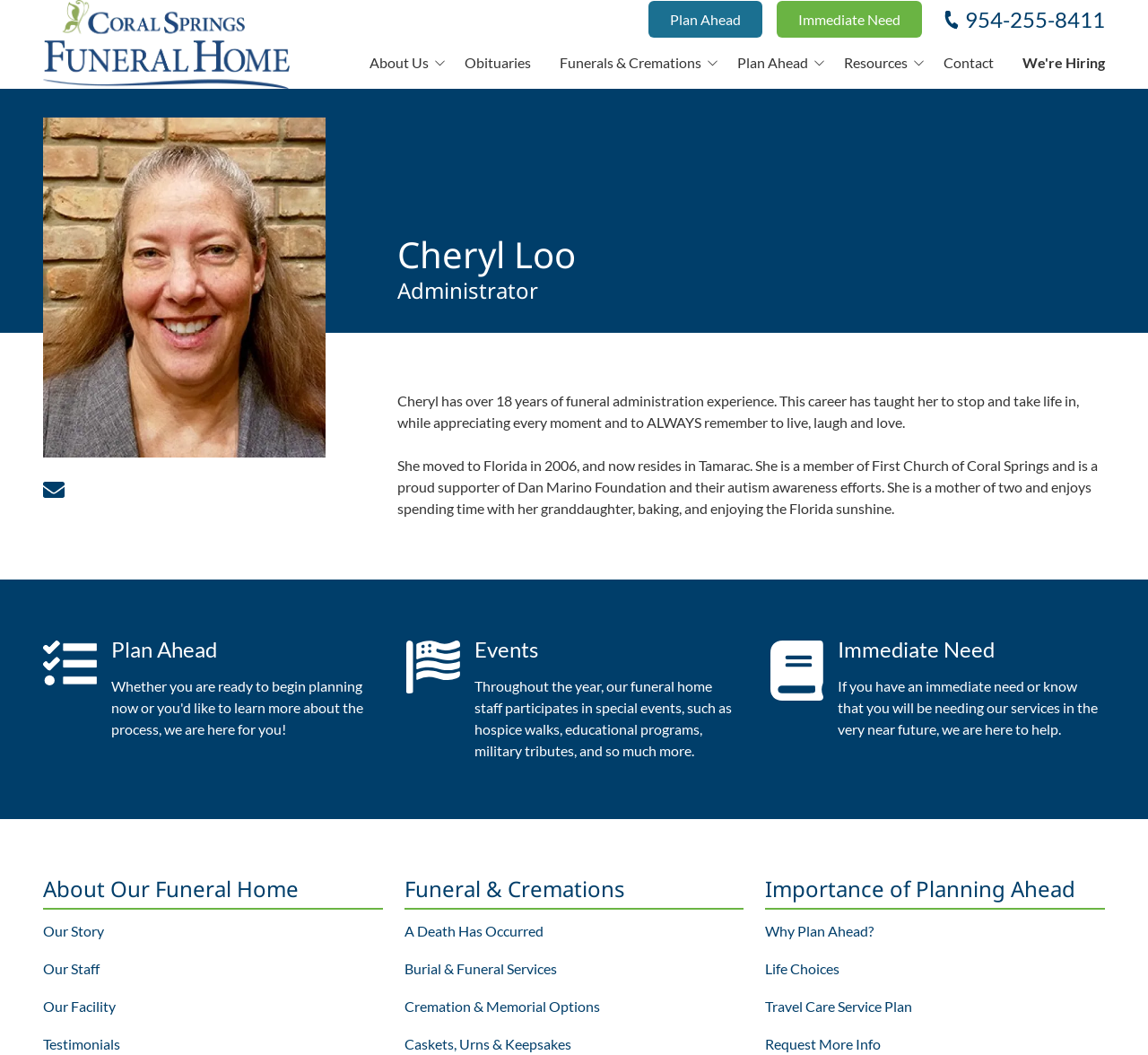Refer to the image and offer a detailed explanation in response to the question: What is the name of the funeral home?

I found the answer by looking at the link element with the text 'Coral Springs Funeral Home' which is located at the top of the webpage, indicating that it is the name of the funeral home.